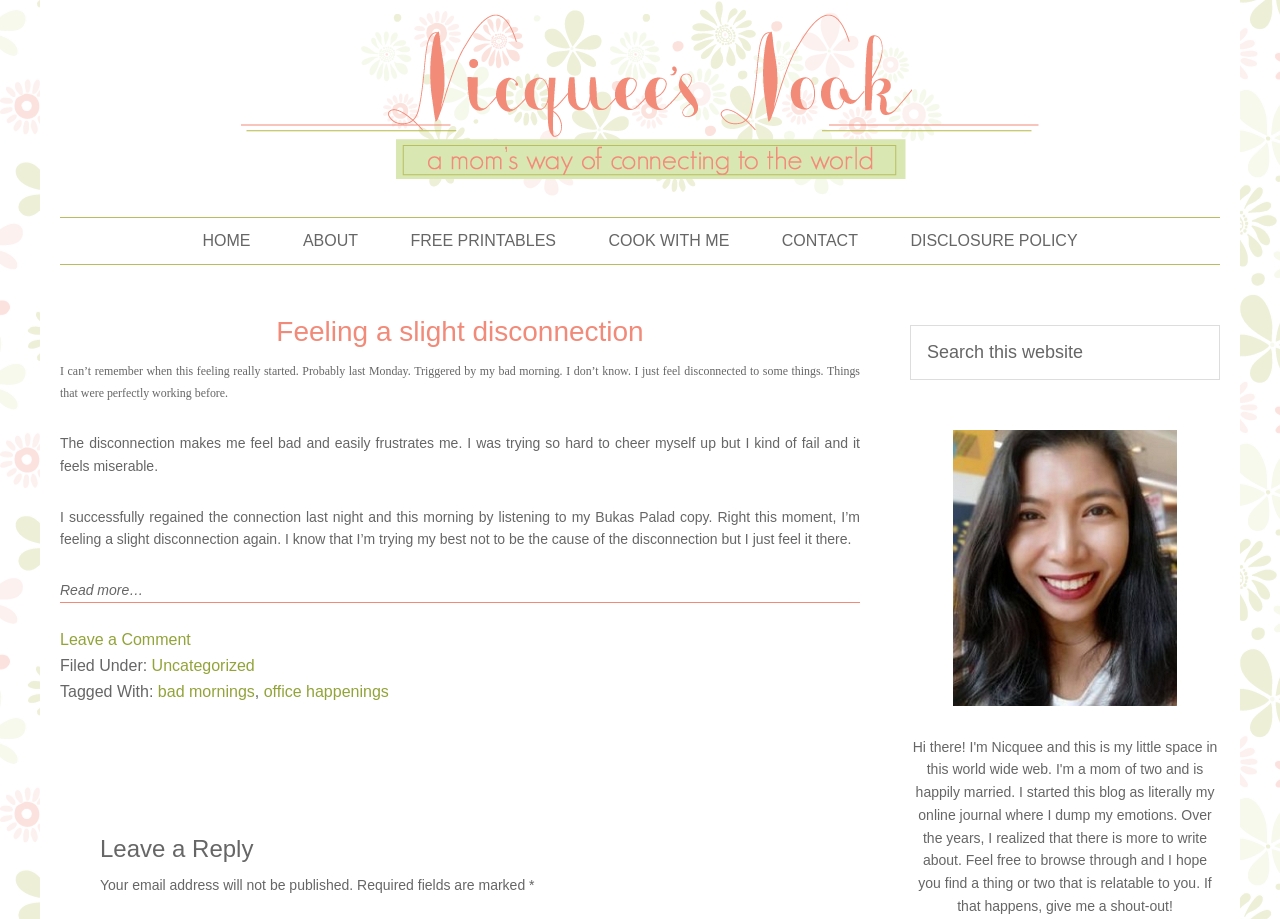Identify the bounding box of the HTML element described as: "name="s" placeholder="Search this website"".

[0.711, 0.354, 0.953, 0.413]